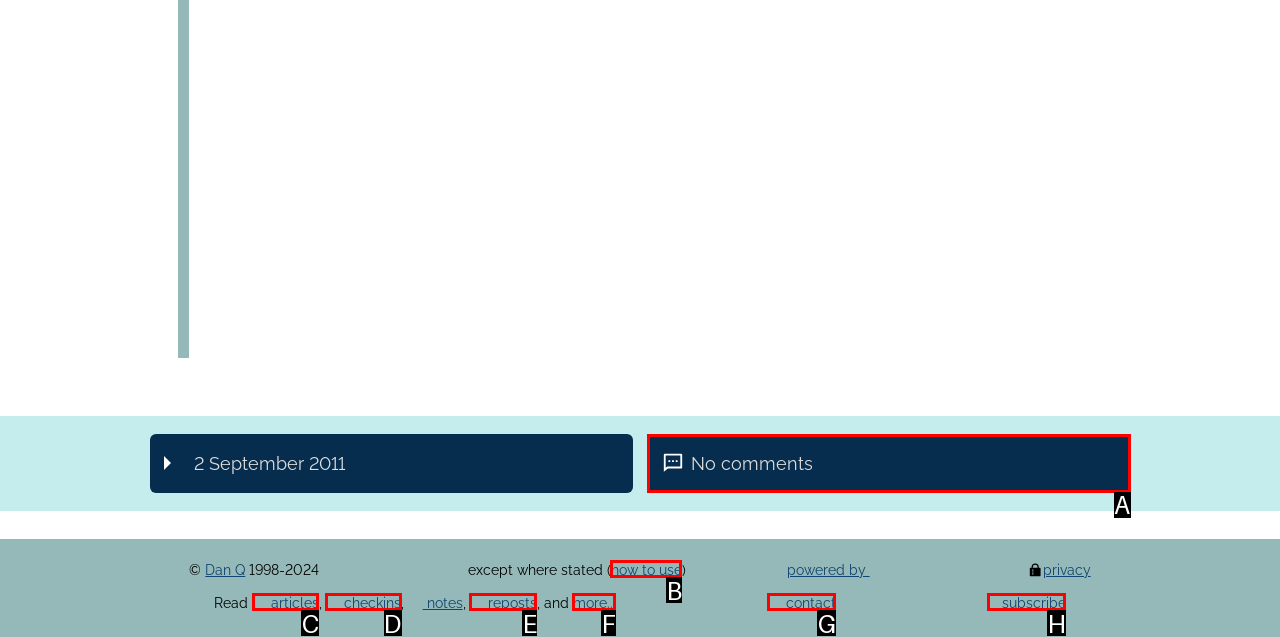Among the marked elements in the screenshot, which letter corresponds to the UI element needed for the task: Click the link to view no comments?

A